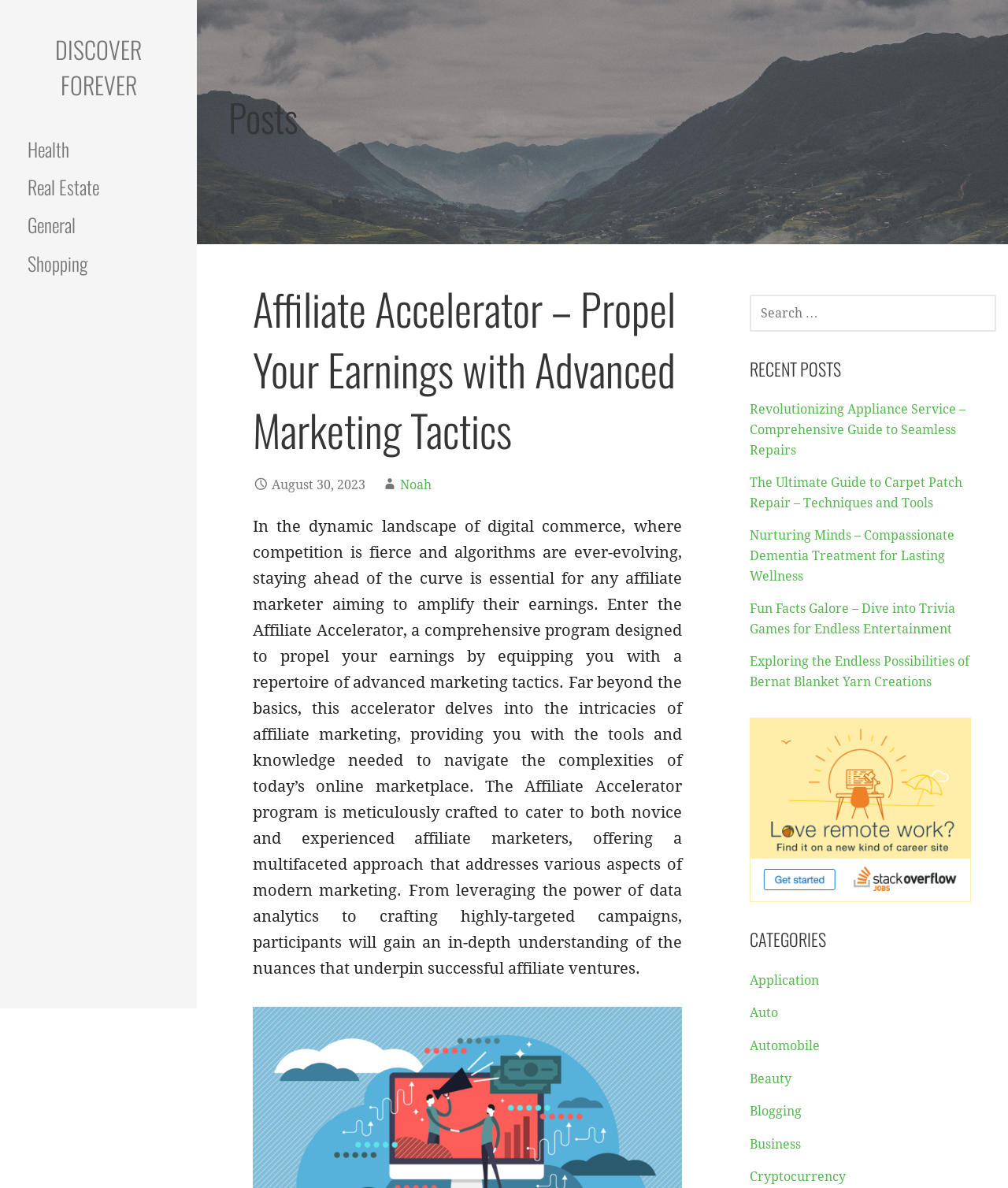Identify the bounding box coordinates of the HTML element based on this description: "General".

[0.0, 0.174, 0.195, 0.206]